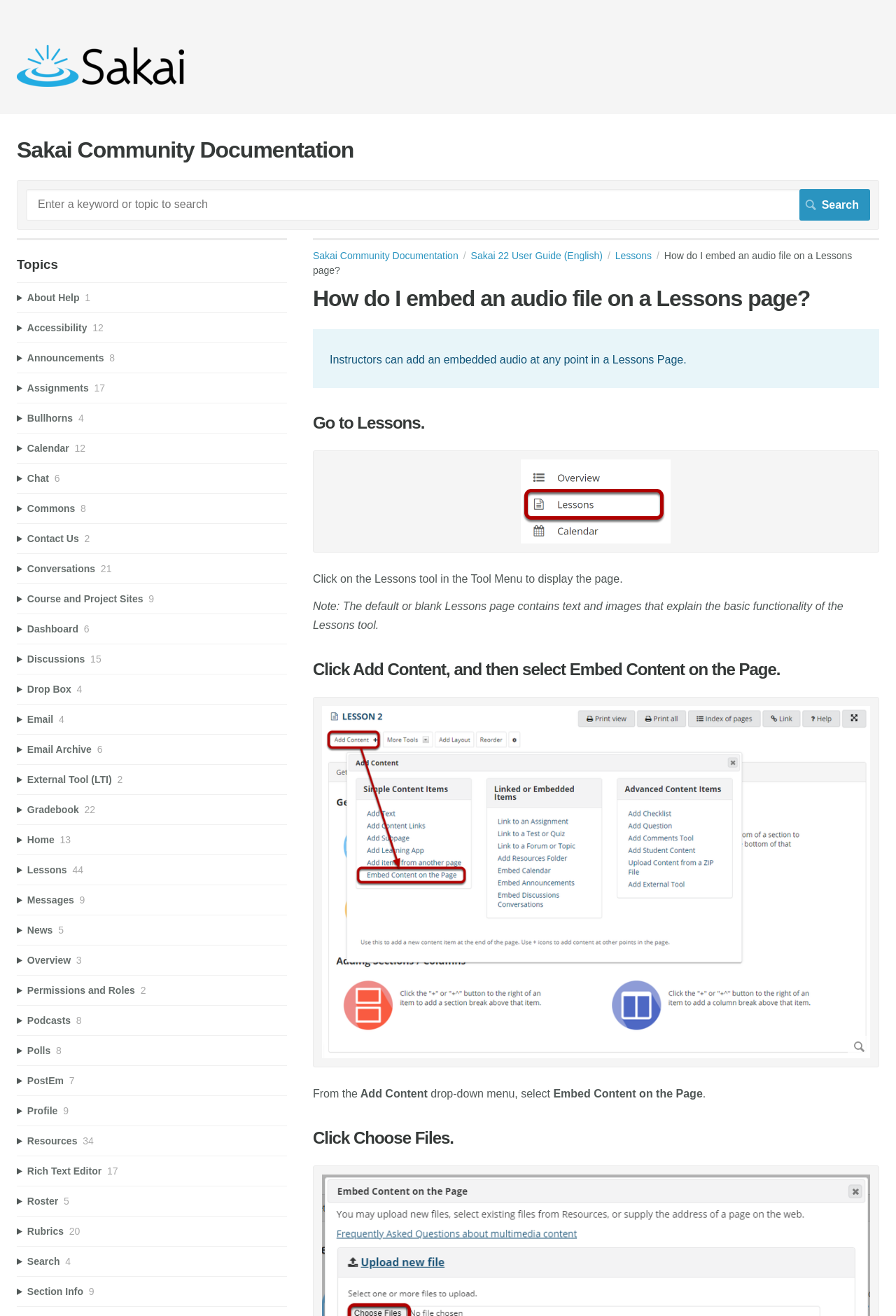Locate the bounding box coordinates of the clickable element to fulfill the following instruction: "Click on the breadcrumb". Provide the coordinates as four float numbers between 0 and 1 in the format [left, top, right, bottom].

[0.349, 0.189, 0.981, 0.211]